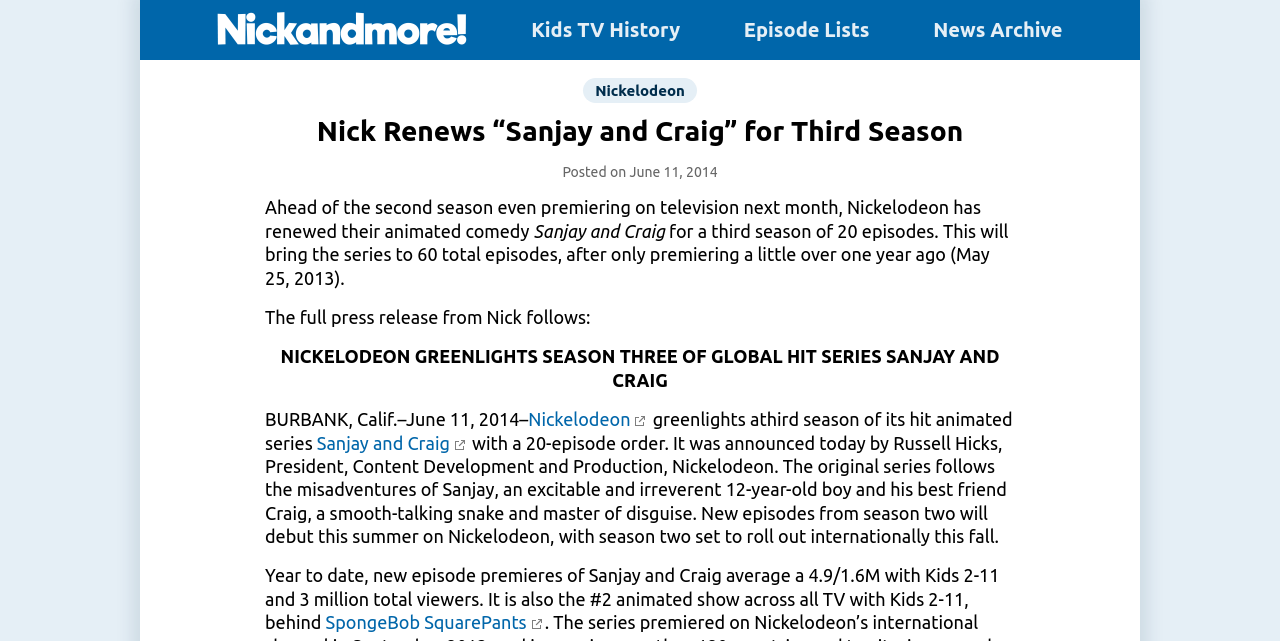Answer briefly with one word or phrase:
What is the ranking of Sanjay and Craig among animated shows with Kids 2-11?

#2